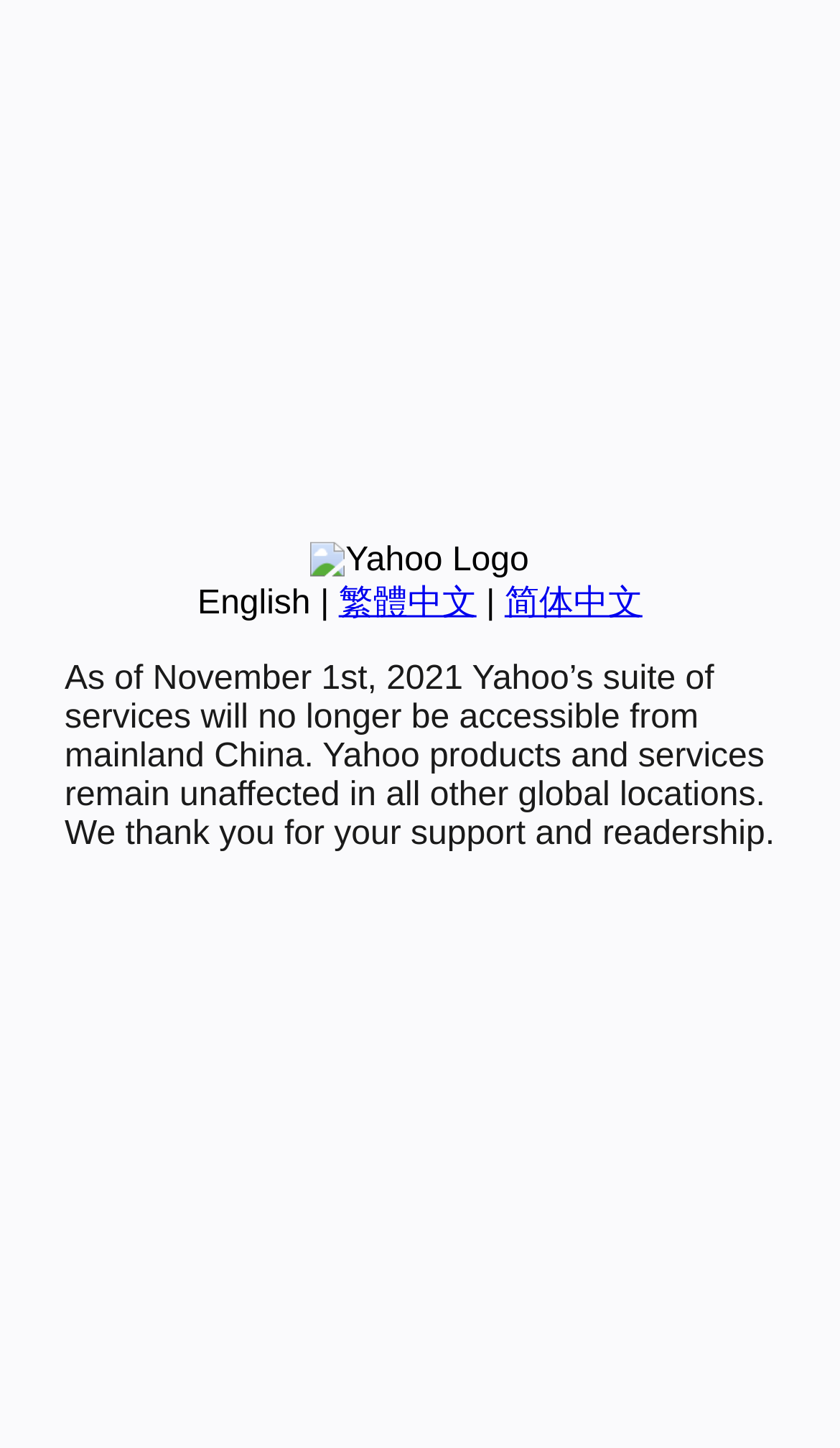Locate the UI element described as follows: "English". Return the bounding box coordinates as four float numbers between 0 and 1 in the order [left, top, right, bottom].

[0.235, 0.404, 0.37, 0.429]